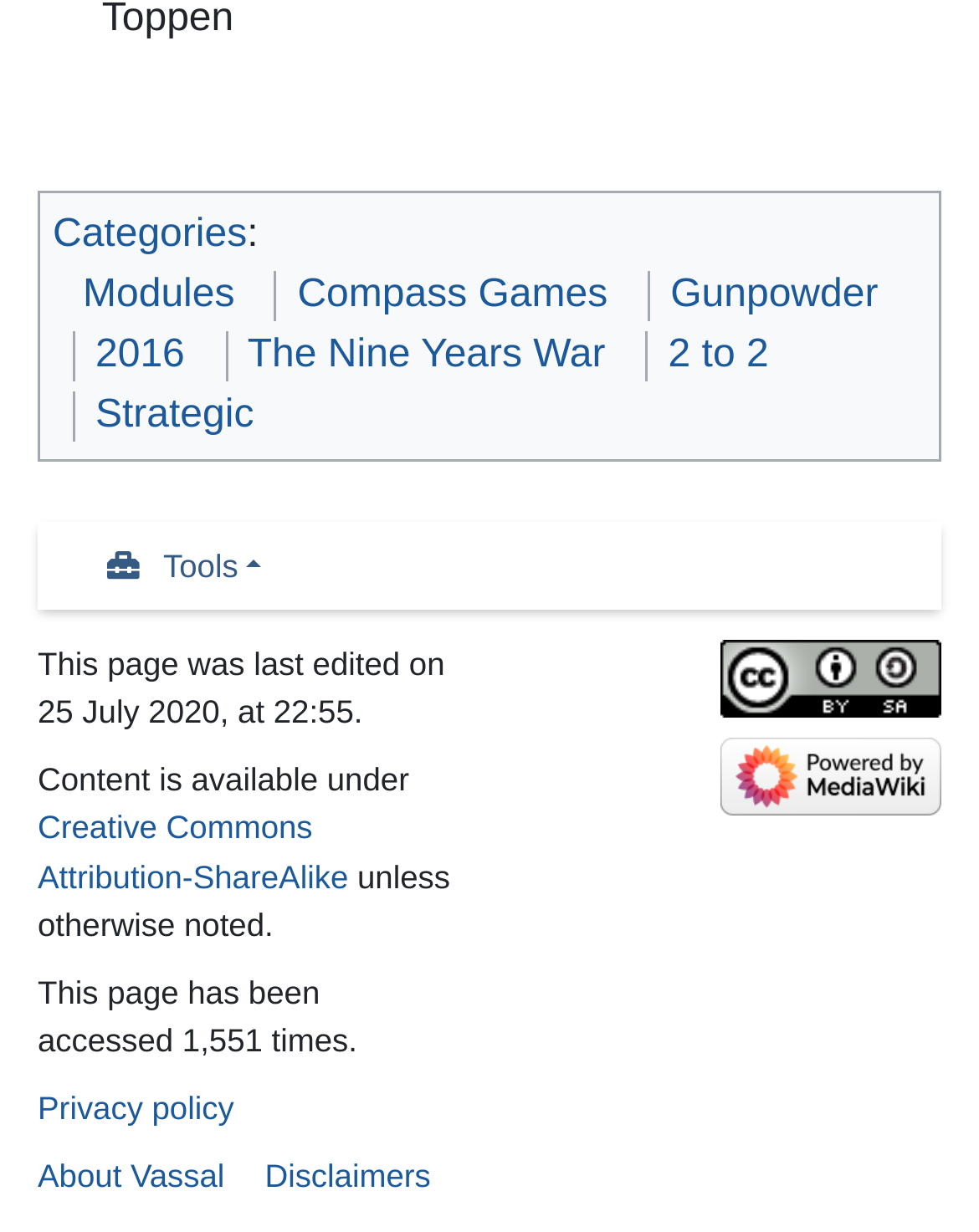Identify the bounding box for the described UI element: "Privacy policy".

[0.038, 0.885, 0.239, 0.915]